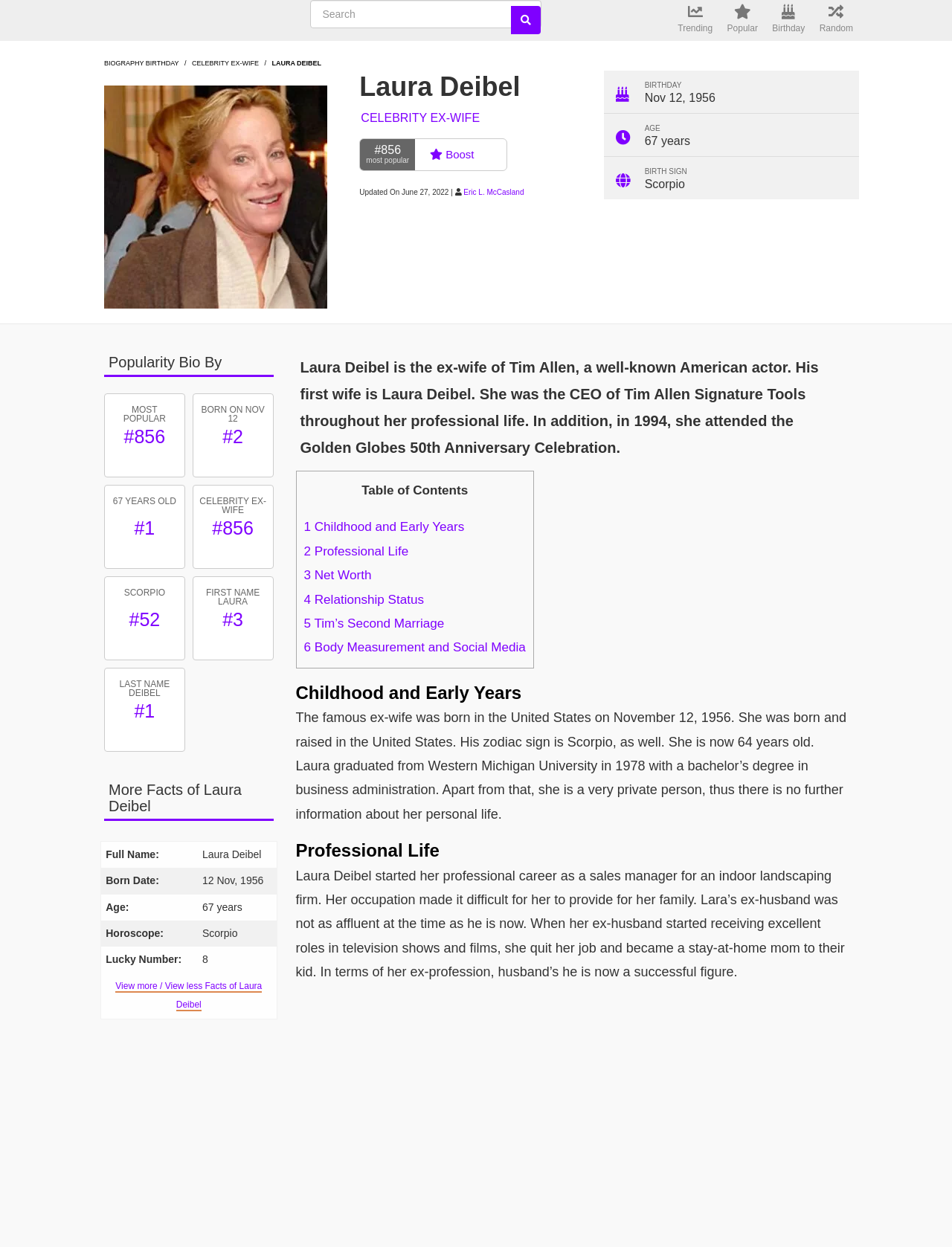Can you find the bounding box coordinates for the element to click on to achieve the instruction: "Check Laura Deibel's professional life"?

[0.319, 0.436, 0.429, 0.448]